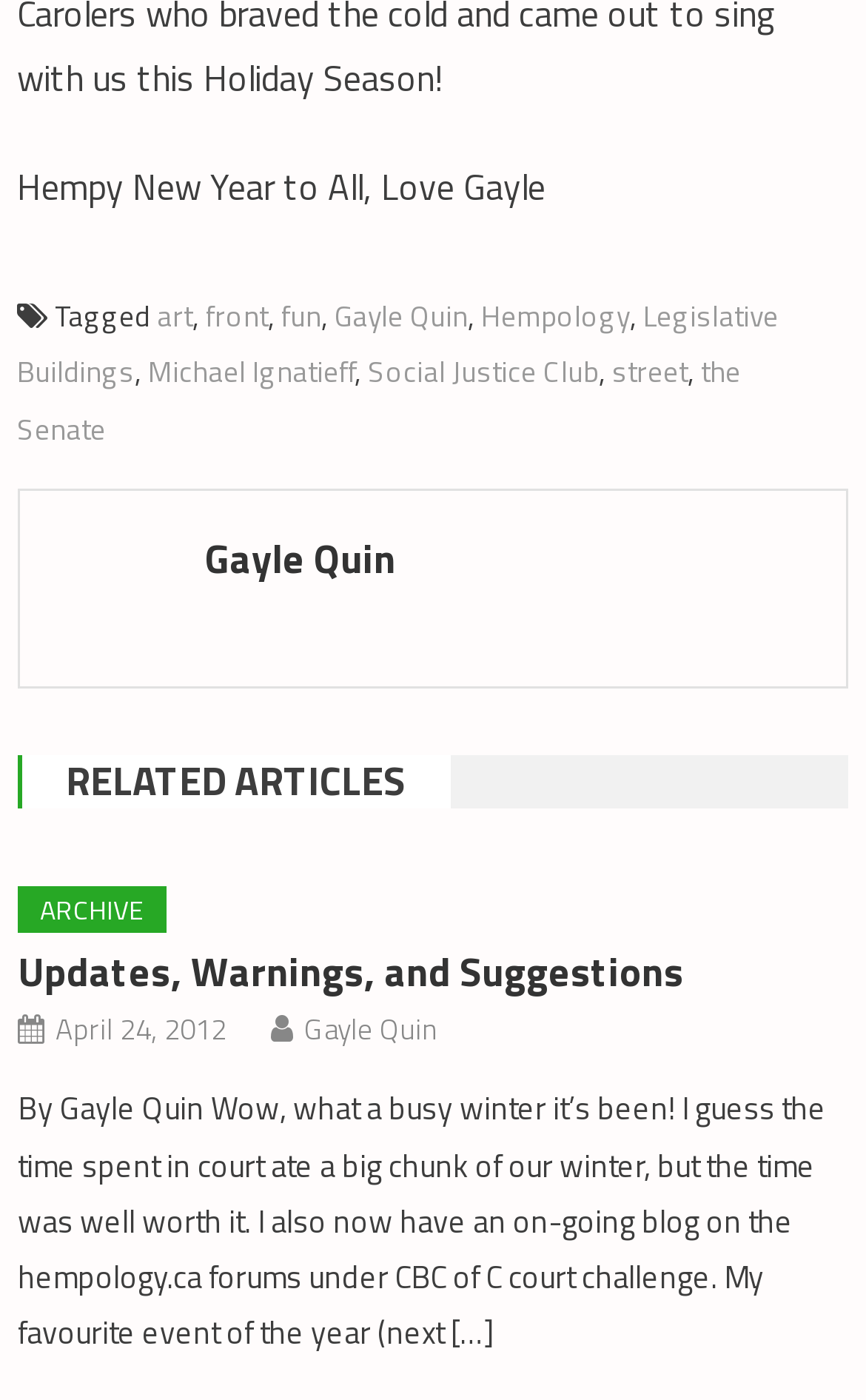What is the author's name of the blog post?
Answer the question with a detailed explanation, including all necessary information.

The author's name is mentioned in the blog post content as 'By Gayle Quin' and also as a link in the footer section.